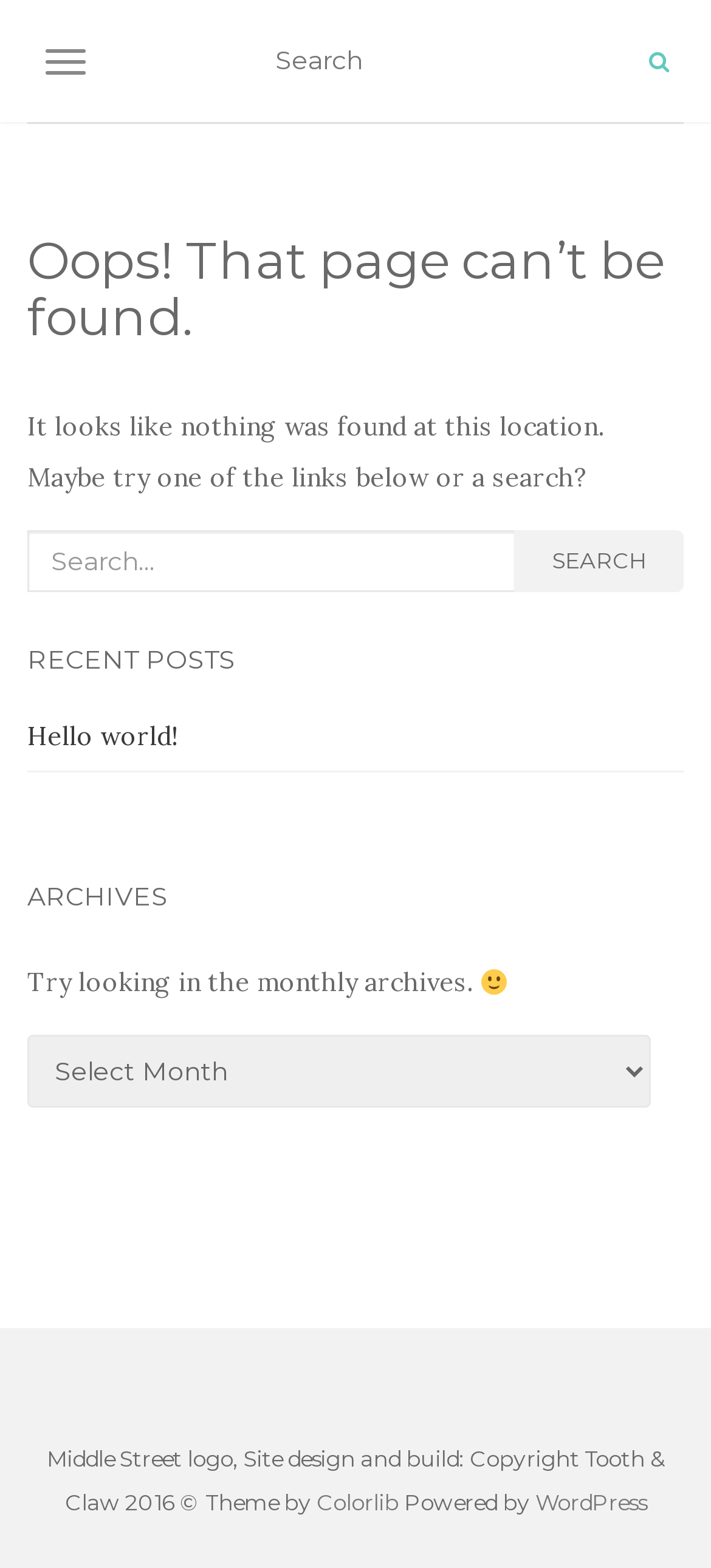Reply to the question with a brief word or phrase: What is the error message displayed?

Oops! That page can’t be found.